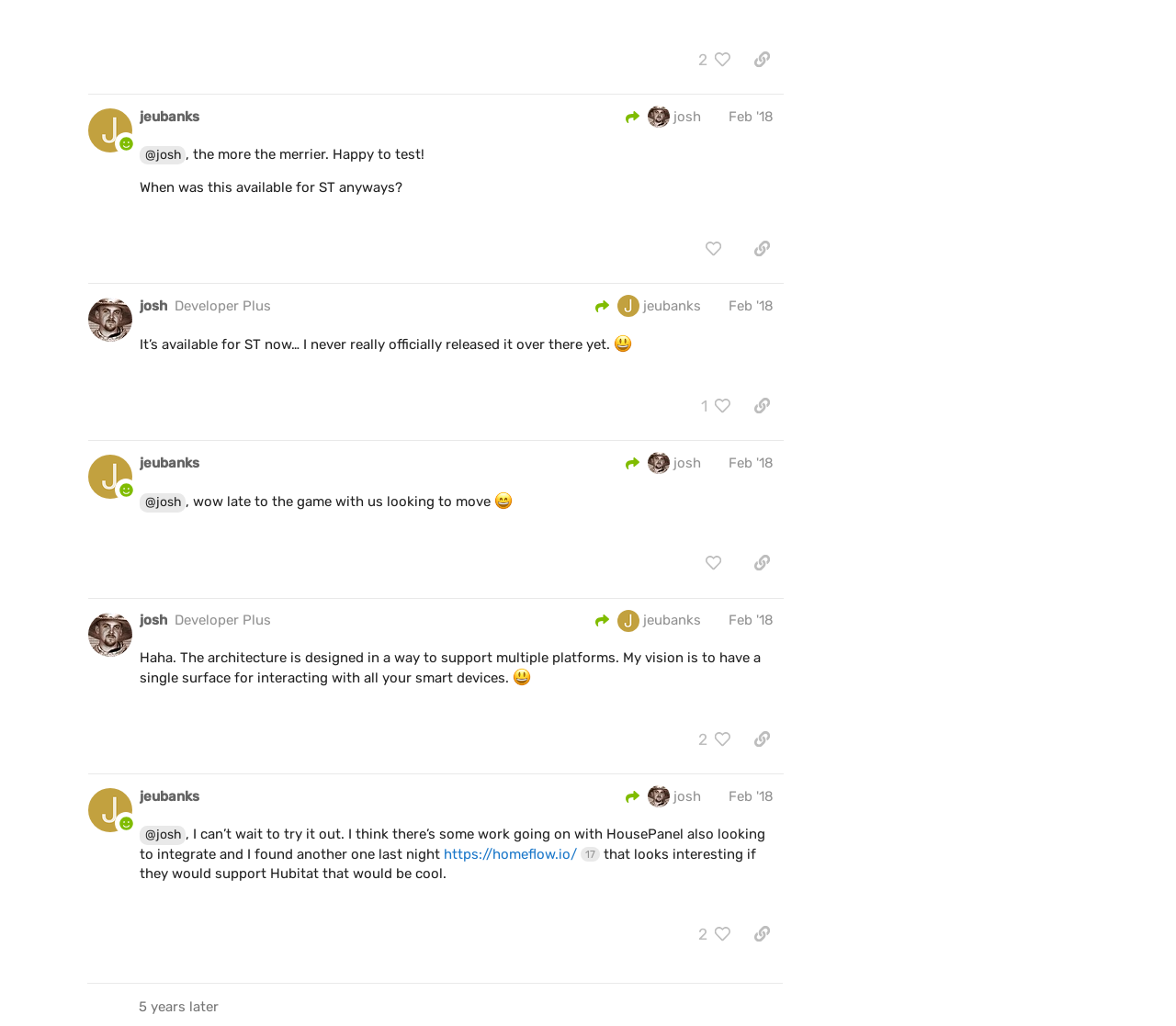Could you specify the bounding box coordinates for the clickable section to complete the following instruction: "check the post details"?

[0.11, 0.288, 0.666, 0.313]